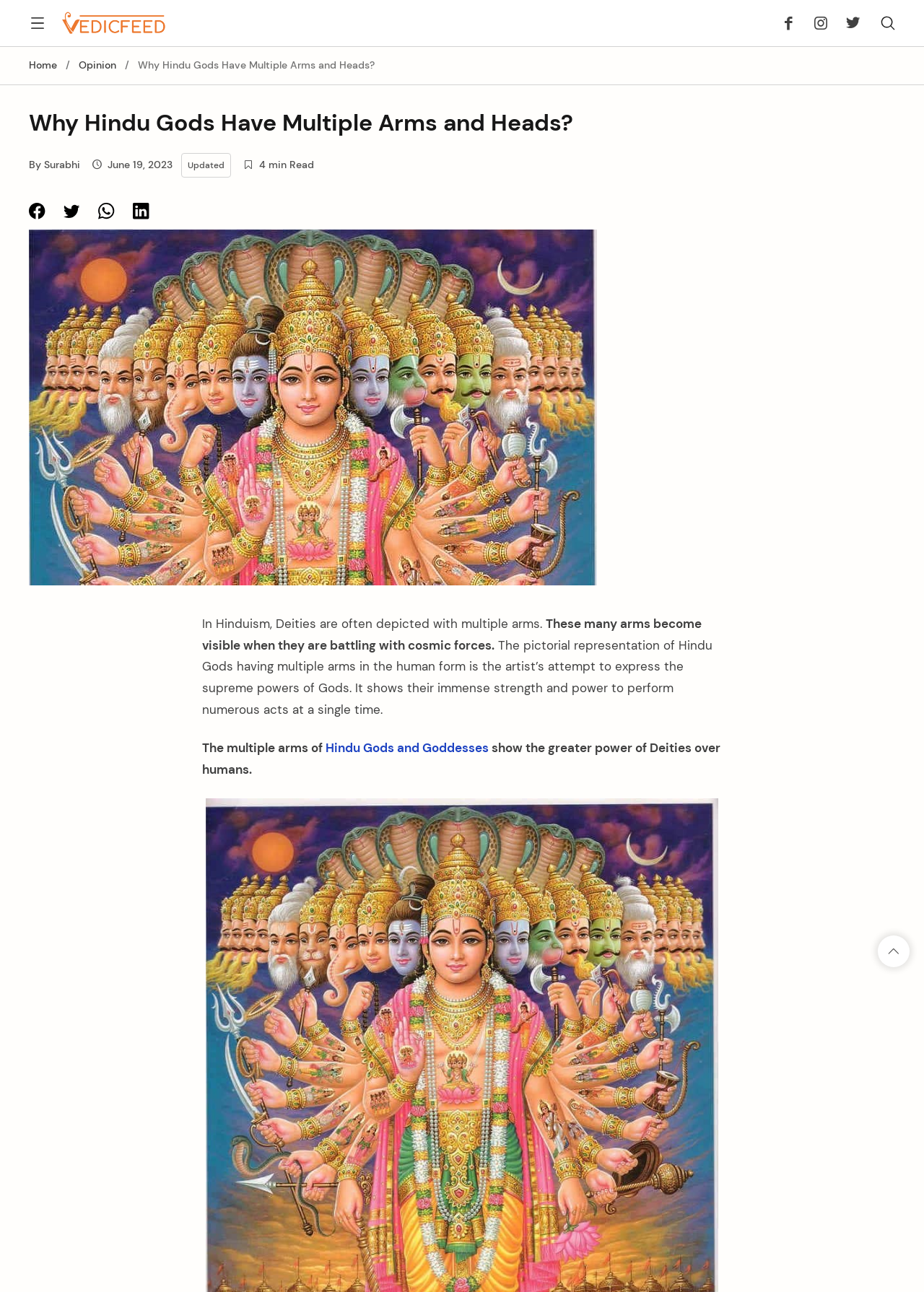Identify the bounding box coordinates necessary to click and complete the given instruction: "Click the 'Opinion' link".

[0.085, 0.046, 0.126, 0.055]